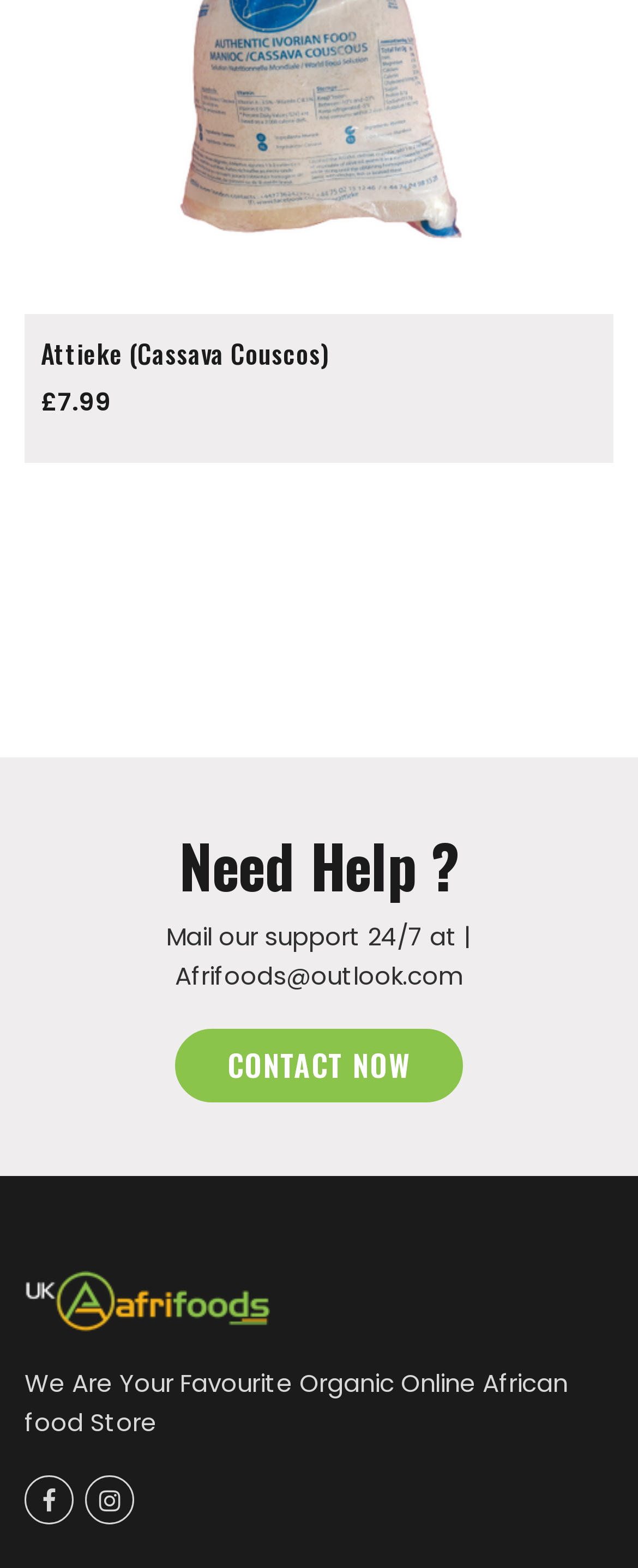Please specify the bounding box coordinates for the clickable region that will help you carry out the instruction: "Contact support via email".

[0.26, 0.588, 0.74, 0.635]